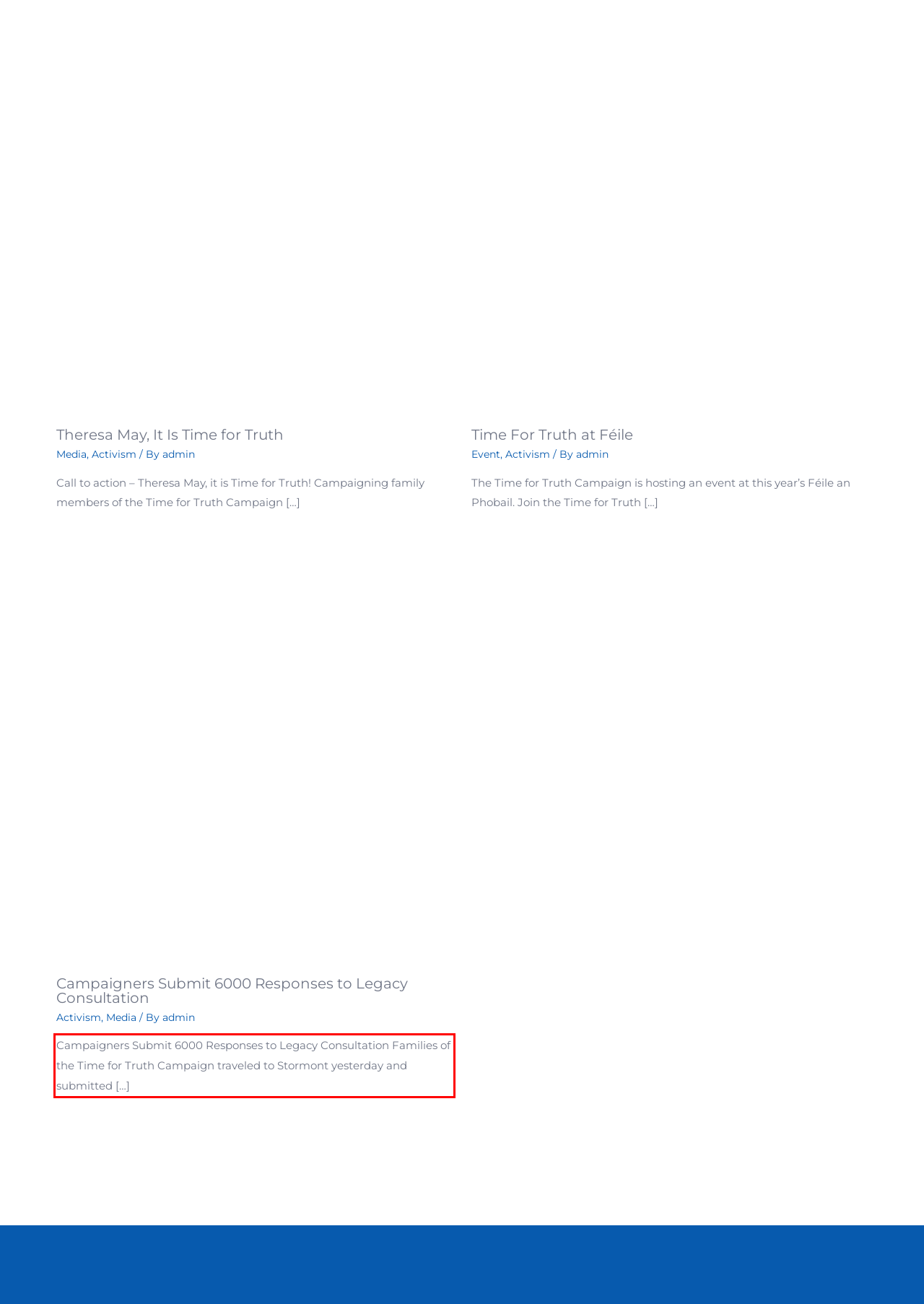Please analyze the provided webpage screenshot and perform OCR to extract the text content from the red rectangle bounding box.

Campaigners Submit 6000 Responses to Legacy Consultation Families of the Time for Truth Campaign traveled to Stormont yesterday and submitted […]